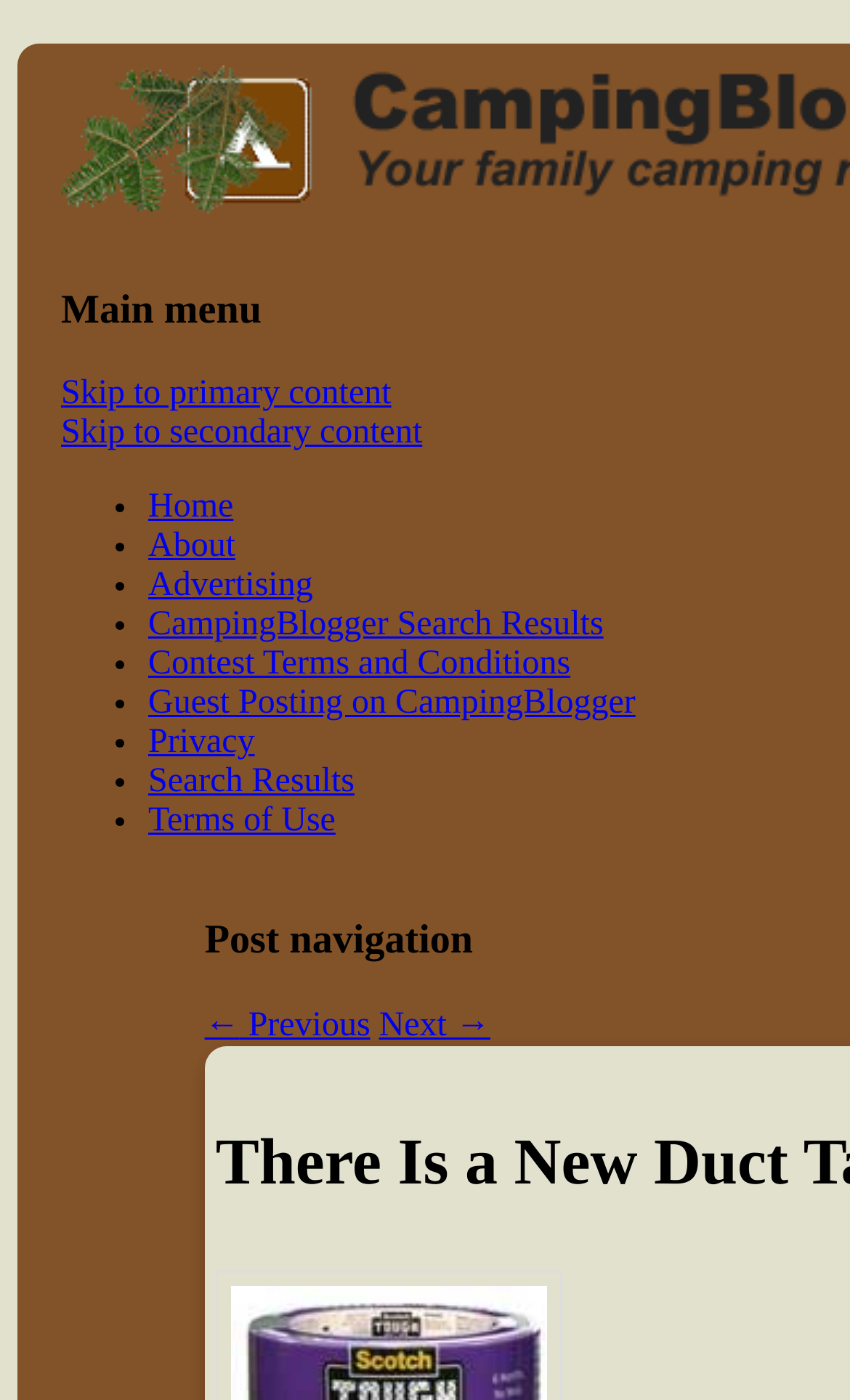Are there any pagination links?
Please provide a comprehensive answer based on the contents of the image.

I found two pagination links, '← Previous' and 'Next →', which are located at the bottom of the page, indicating that there are multiple pages of content.